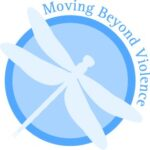What is the name of the initiative associated with the logo?
Give a single word or phrase as your answer by examining the image.

Women's Crisis Services of Waterloo Region